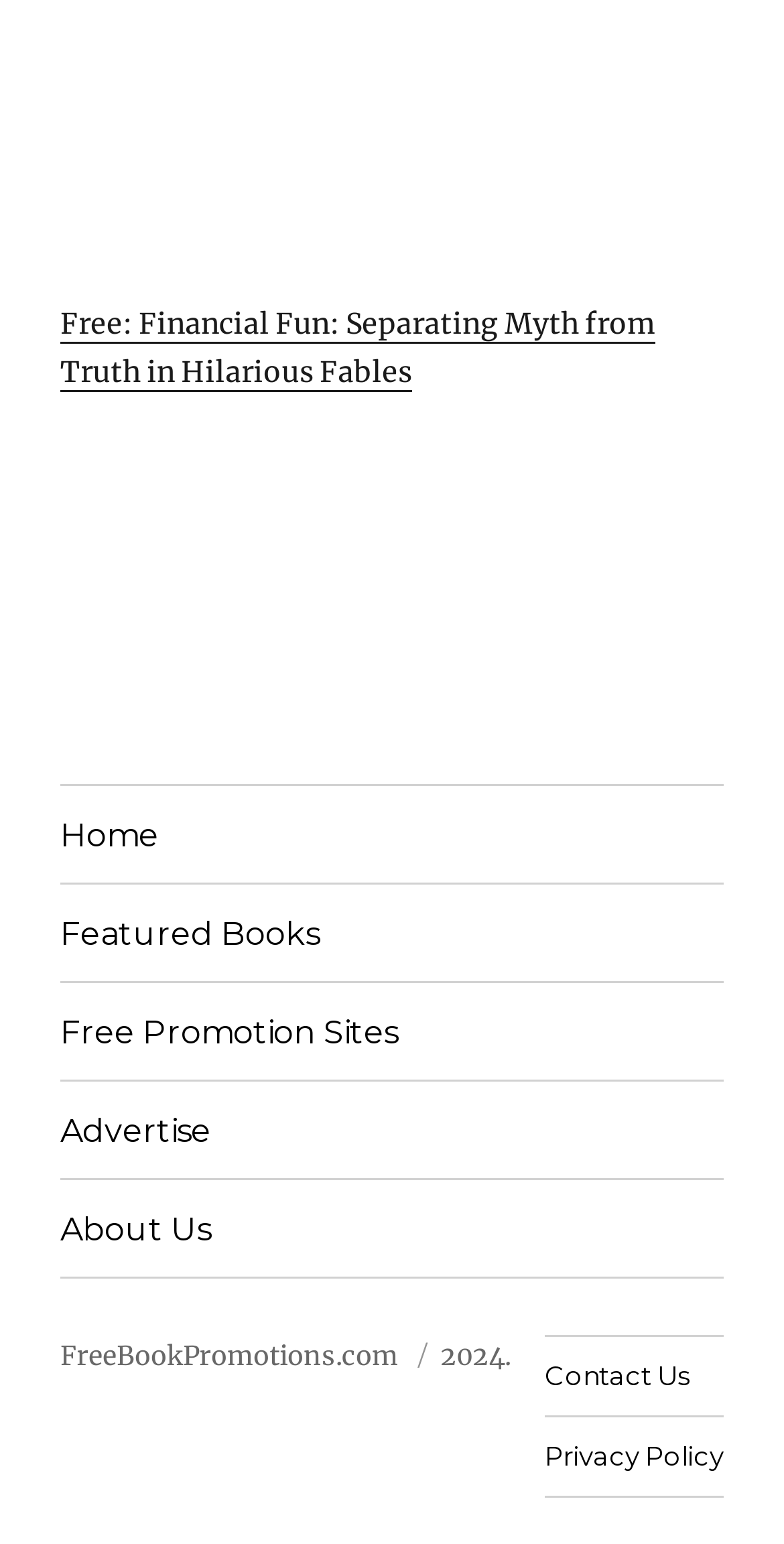Please identify the bounding box coordinates of the area that needs to be clicked to follow this instruction: "go to home page".

[0.077, 0.509, 0.923, 0.572]